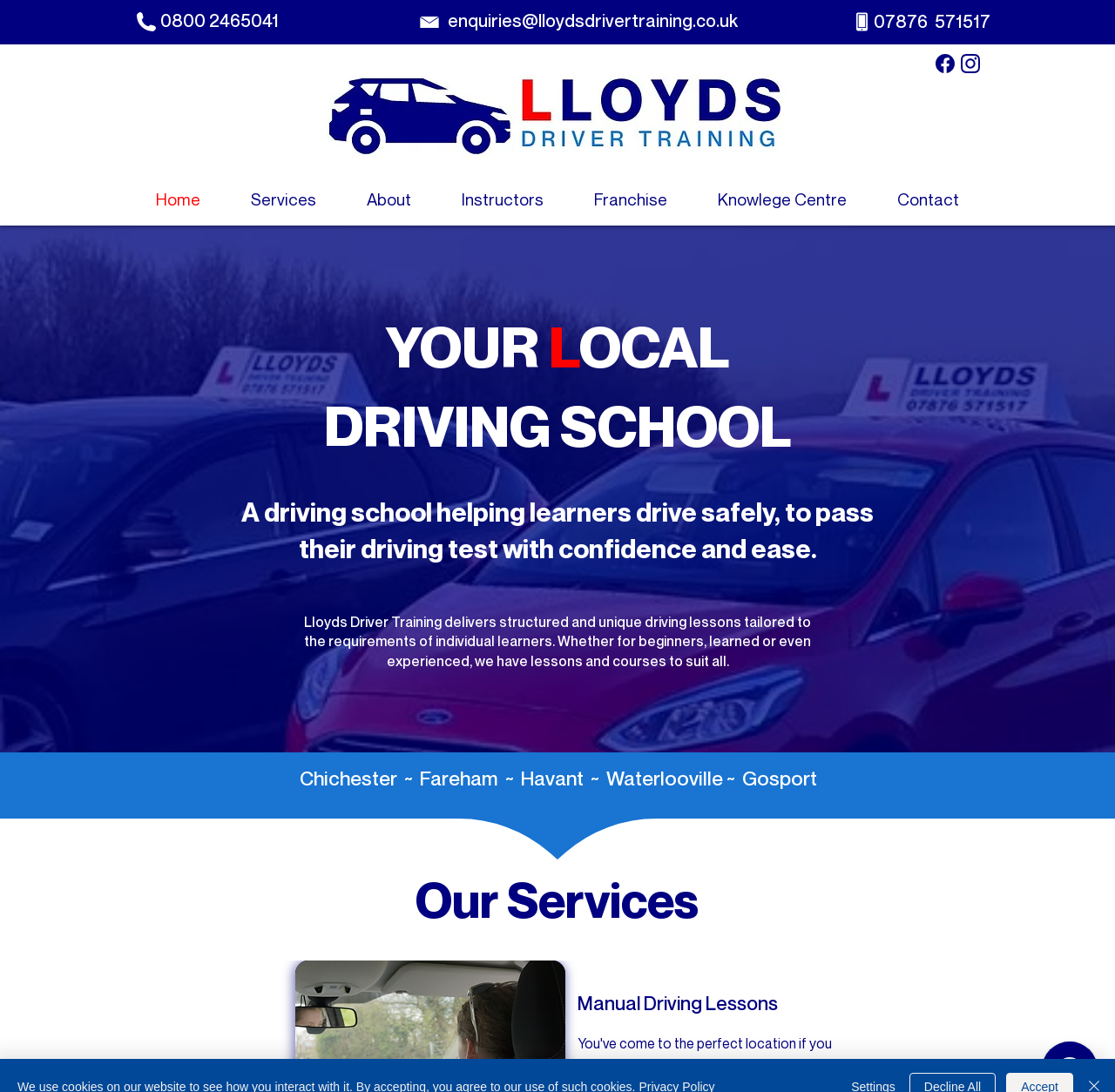Illustrate the webpage's structure and main components comprehensively.

This webpage is about Lloyds Driver Training, a driving school that helps learners drive safely and pass their driving test with confidence and ease. At the top left of the page, there is a logo of Lloyds Driver Training, accompanied by a phone number and an email address. 

On the top right, there are three more logos of Lloyds Driver Training, each with a different phone number. Below these logos, there is a main navigation menu with links to different sections of the website, including Home, Services, About, Instructors, Franchise, Knowledge Centre, and Contact.

The main content of the page is divided into several sections. The first section has a heading that reads "YOUR LOCAL DRIVING SCHOOL" and is followed by a brief description of the driving school's mission. The second section has a heading that describes the unique driving lessons offered by Lloyds Driver Training, tailored to individual learners' needs. 

The third section lists the areas served by the driving school, including Chichester, Fareham, Havant, Waterlooville, and Gosport. Below this, there is a section with a heading "Our Services" and a subheading "Manual Driving Lessons".